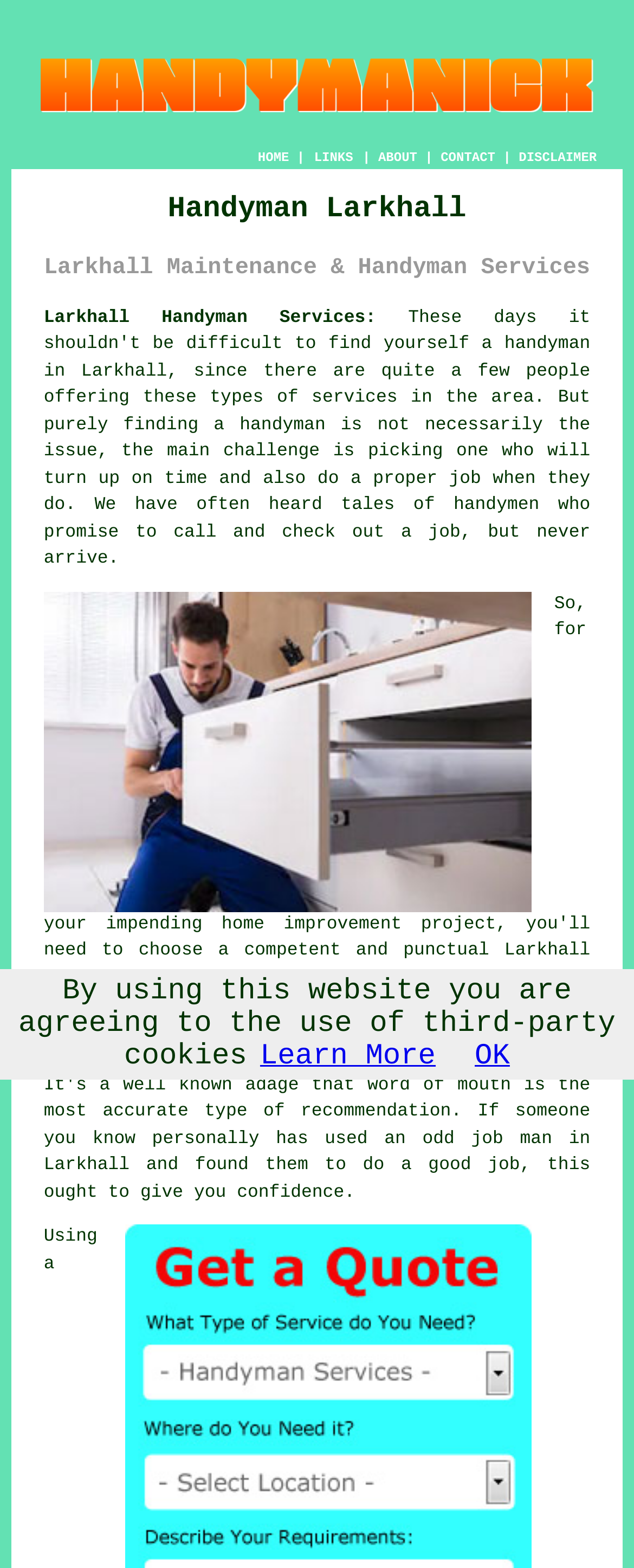What is one way to locate trusted tradesmen?
Please respond to the question with a detailed and informative answer.

The webpage suggests that one way to locate trusted tradesmen is through recommendation, as someone you know personally has used a handyman in Larkhall and found them to do a good job, this ought to give you confidence.